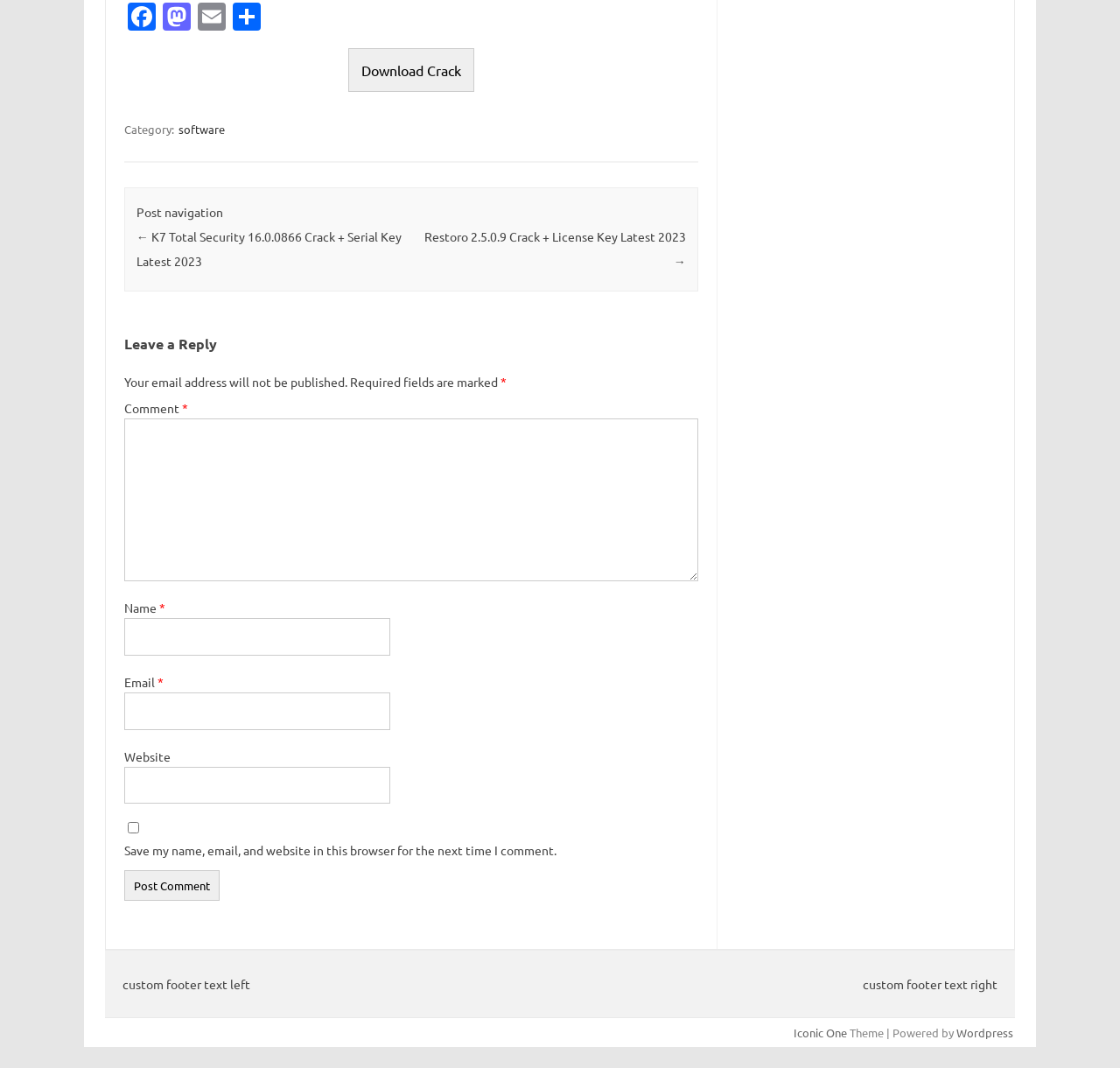What is required to post a comment?
Provide a comprehensive and detailed answer to the question.

The comment form requires three fields to be filled: Name, Email, and Comment. These fields are marked with an asterisk (*) indicating that they are required.